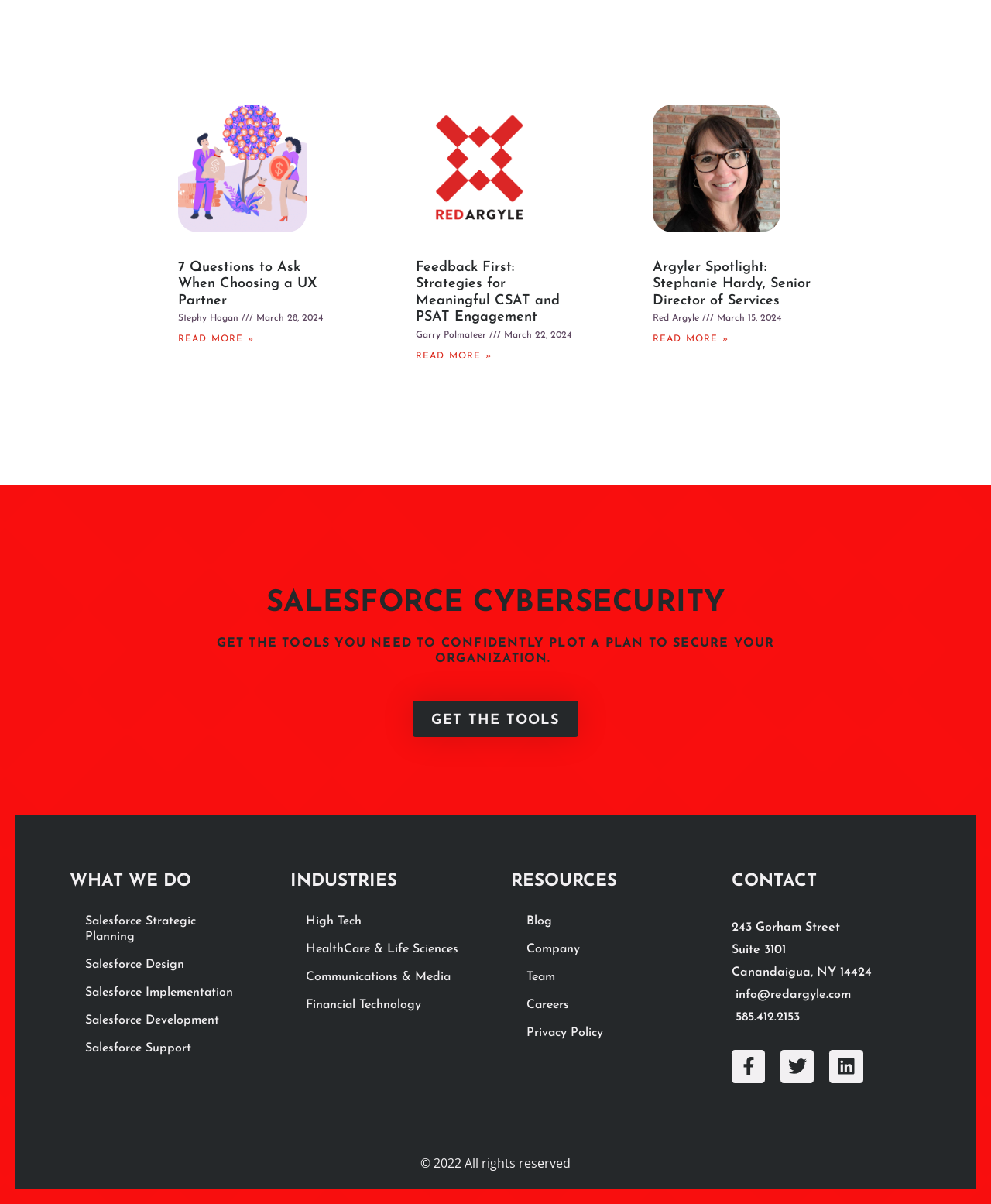Using the description "Proudly powered by WordPress", predict the bounding box of the relevant HTML element.

None